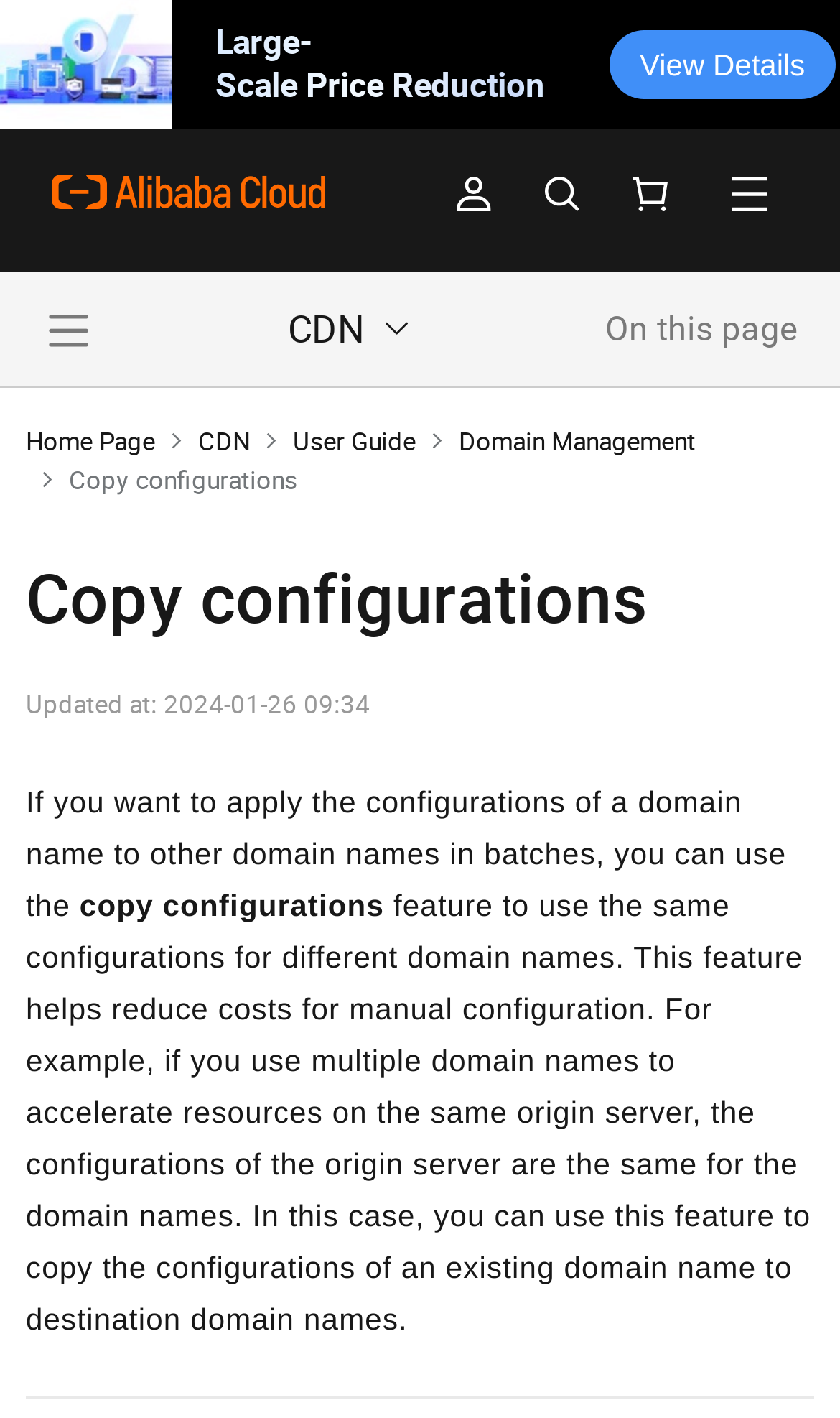Please provide the bounding box coordinates for the element that needs to be clicked to perform the following instruction: "View our Flickr page". The coordinates should be given as four float numbers between 0 and 1, i.e., [left, top, right, bottom].

None